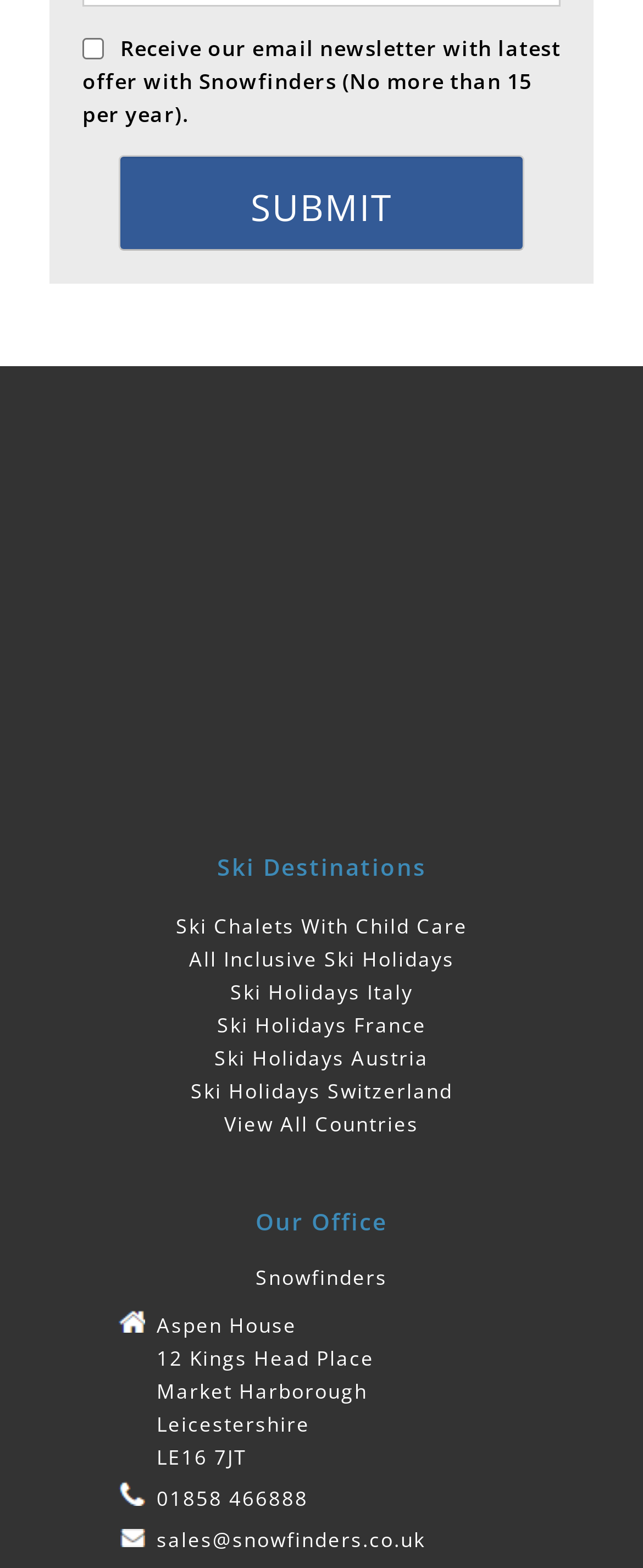Refer to the image and provide a thorough answer to this question:
What is the company name?

The company name can be found in the footer section of the webpage, where it is written as 'Snowfinders' in a static text element.